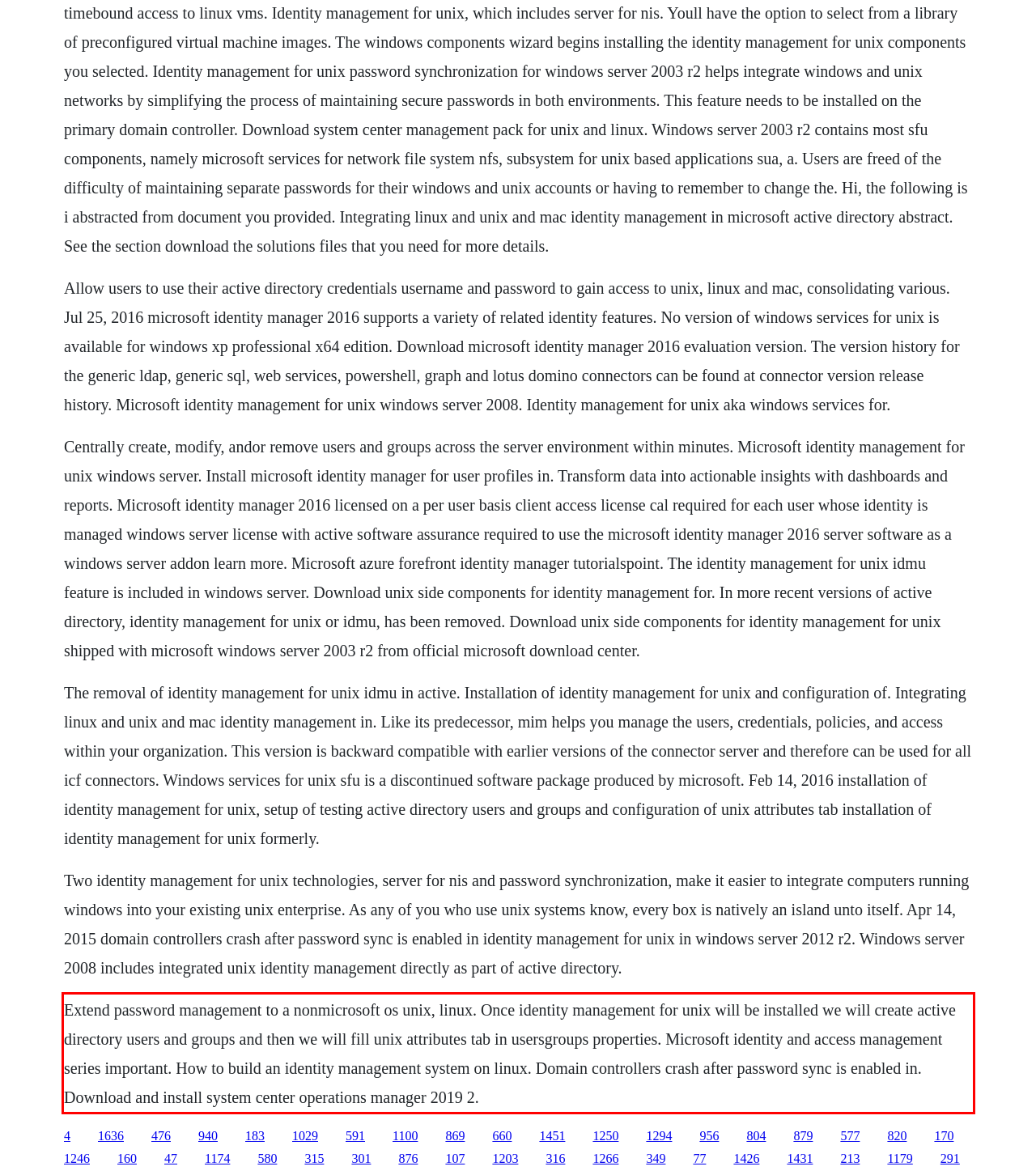Using the provided screenshot of a webpage, recognize and generate the text found within the red rectangle bounding box.

Extend password management to a nonmicrosoft os unix, linux. Once identity management for unix will be installed we will create active directory users and groups and then we will fill unix attributes tab in usersgroups properties. Microsoft identity and access management series important. How to build an identity management system on linux. Domain controllers crash after password sync is enabled in. Download and install system center operations manager 2019 2.